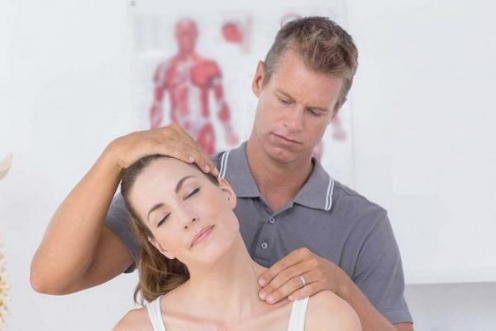What is visible in the background?
From the details in the image, answer the question comprehensively.

In the background of the image, anatomical charts are visible, emphasizing the healthcare environment focused on spinal health and overall wellness, which is a key aspect of chiropractic care.